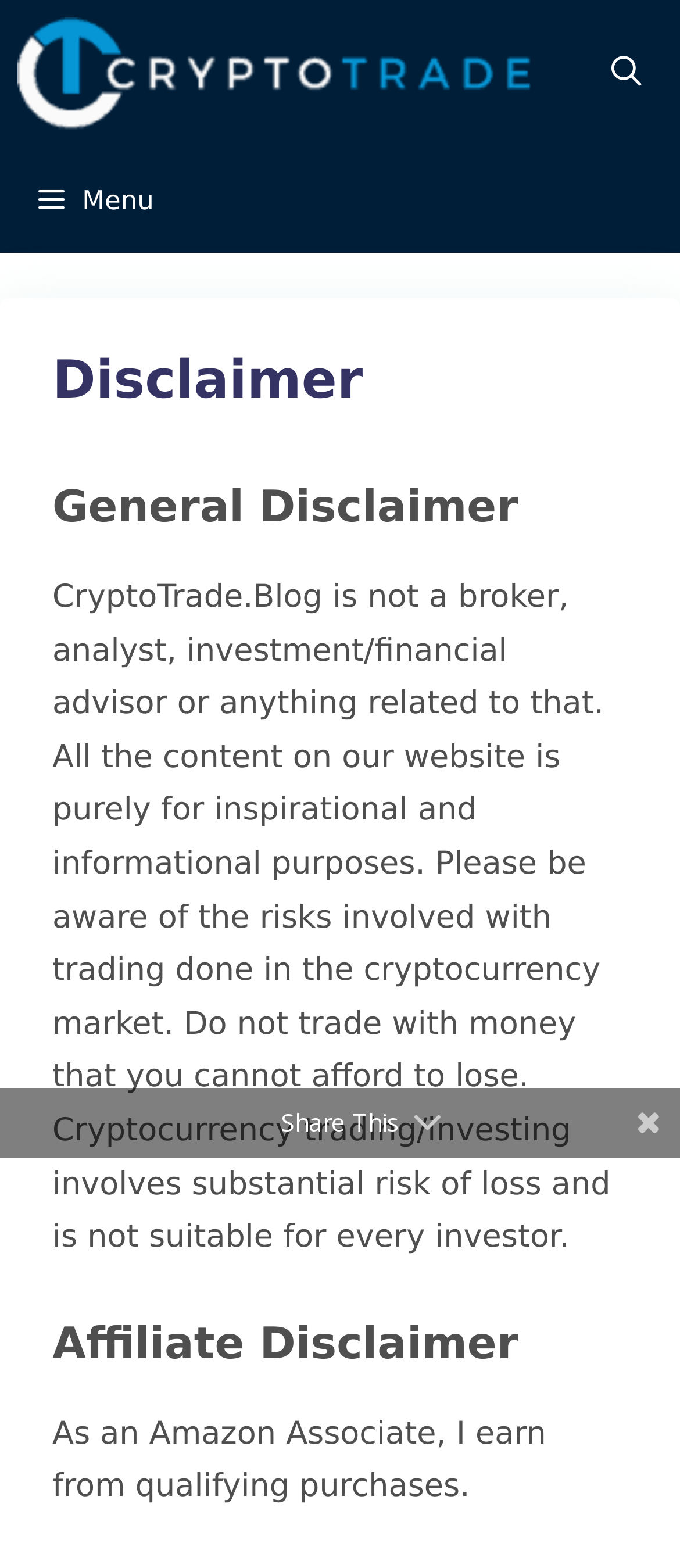Determine the bounding box coordinates of the UI element described by: "Menu".

[0.0, 0.095, 0.278, 0.161]